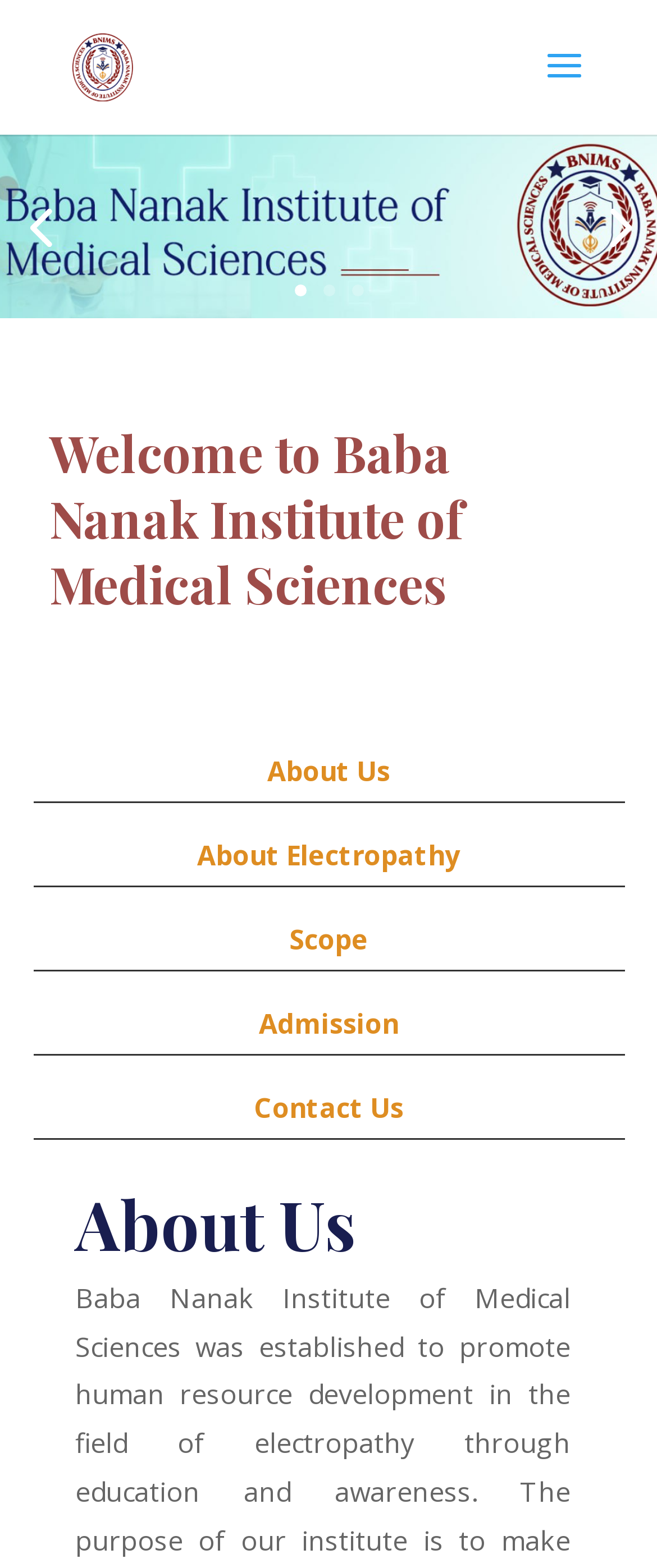Locate the bounding box coordinates of the element's region that should be clicked to carry out the following instruction: "go to About Us page". The coordinates need to be four float numbers between 0 and 1, i.e., [left, top, right, bottom].

[0.406, 0.48, 0.594, 0.503]